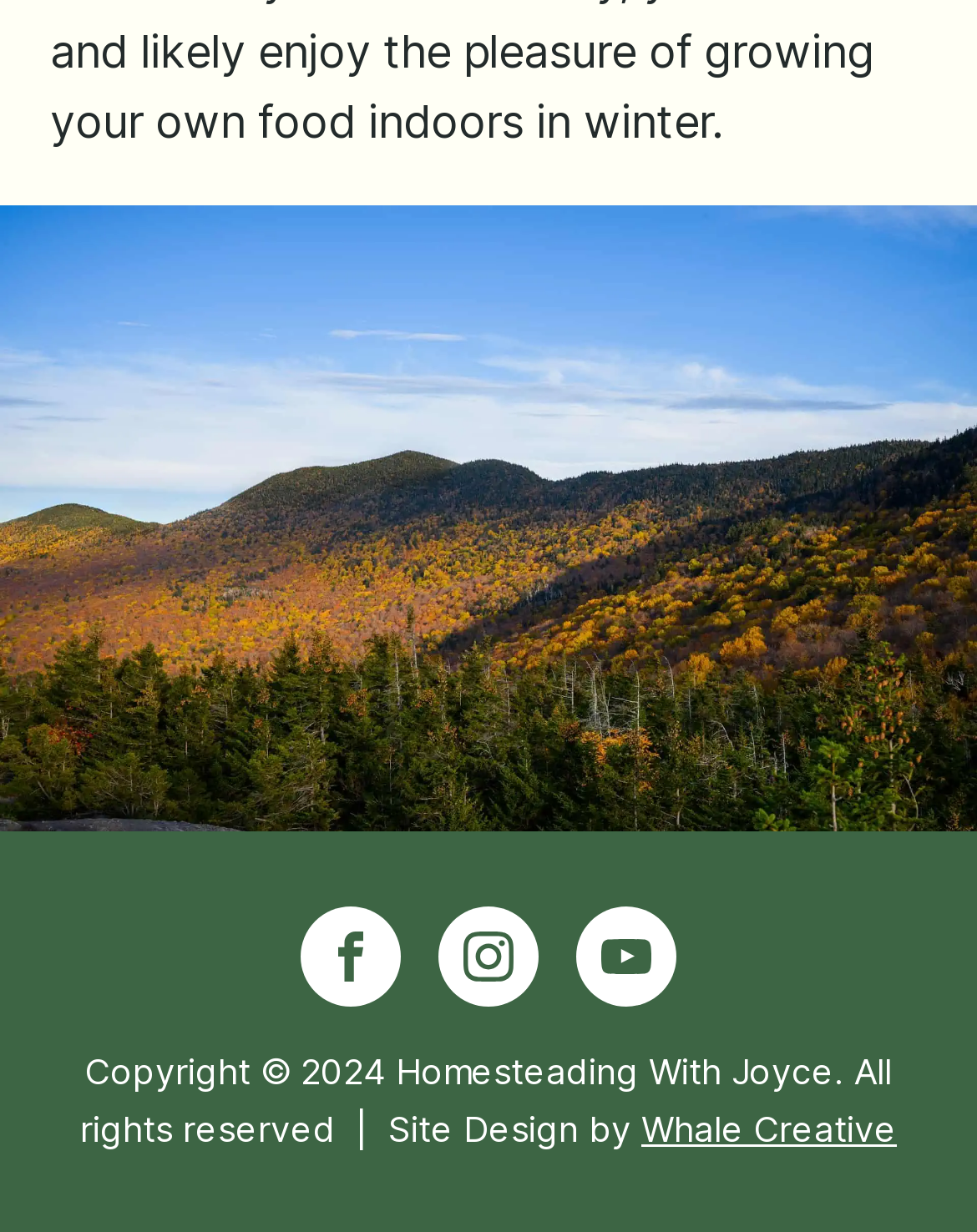What is the name of the website's designer?
Refer to the image and give a detailed answer to the question.

I found the text 'Site Design by' at the bottom of the webpage, followed by a link that says 'Whale Creative'. This suggests that Whale Creative is the designer of the website.